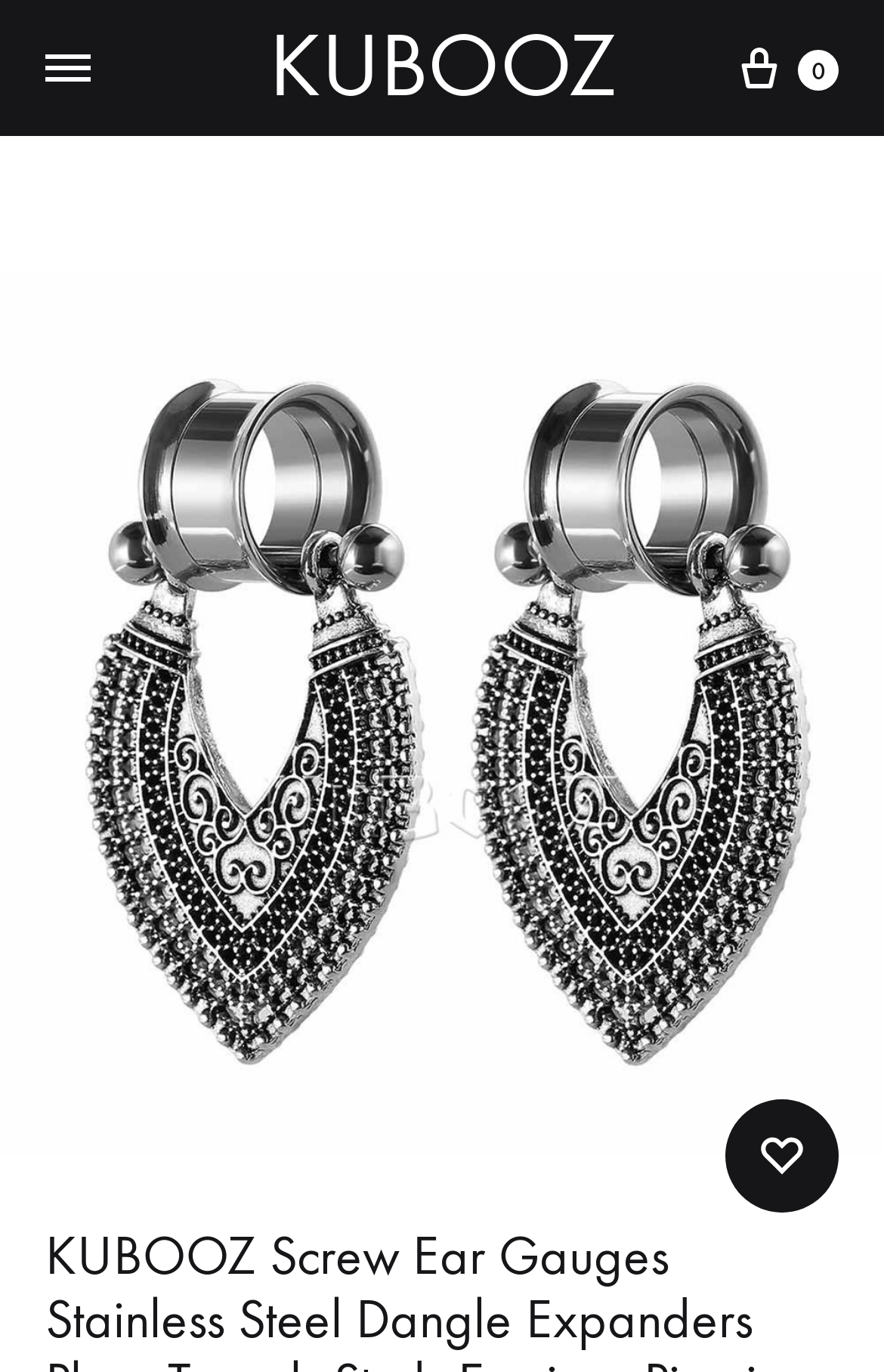Provide the bounding box coordinates for the UI element described in this sentence: "Kubooz". The coordinates should be four float values between 0 and 1, i.e., [left, top, right, bottom].

[0.304, 0.017, 0.696, 0.083]